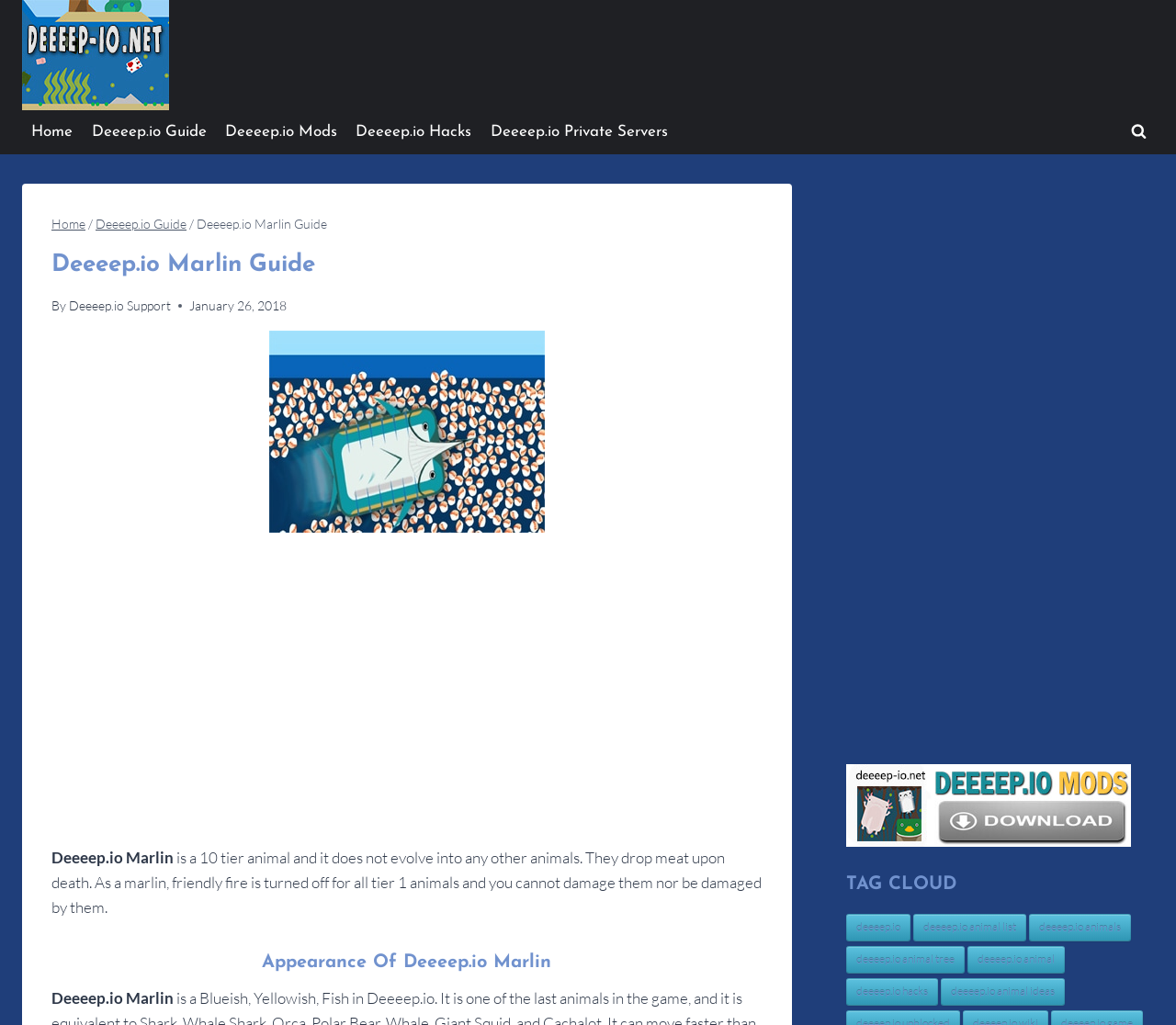What is the purpose of friendly fire for the Marlin animal?
Your answer should be a single word or phrase derived from the screenshot.

It is turned off